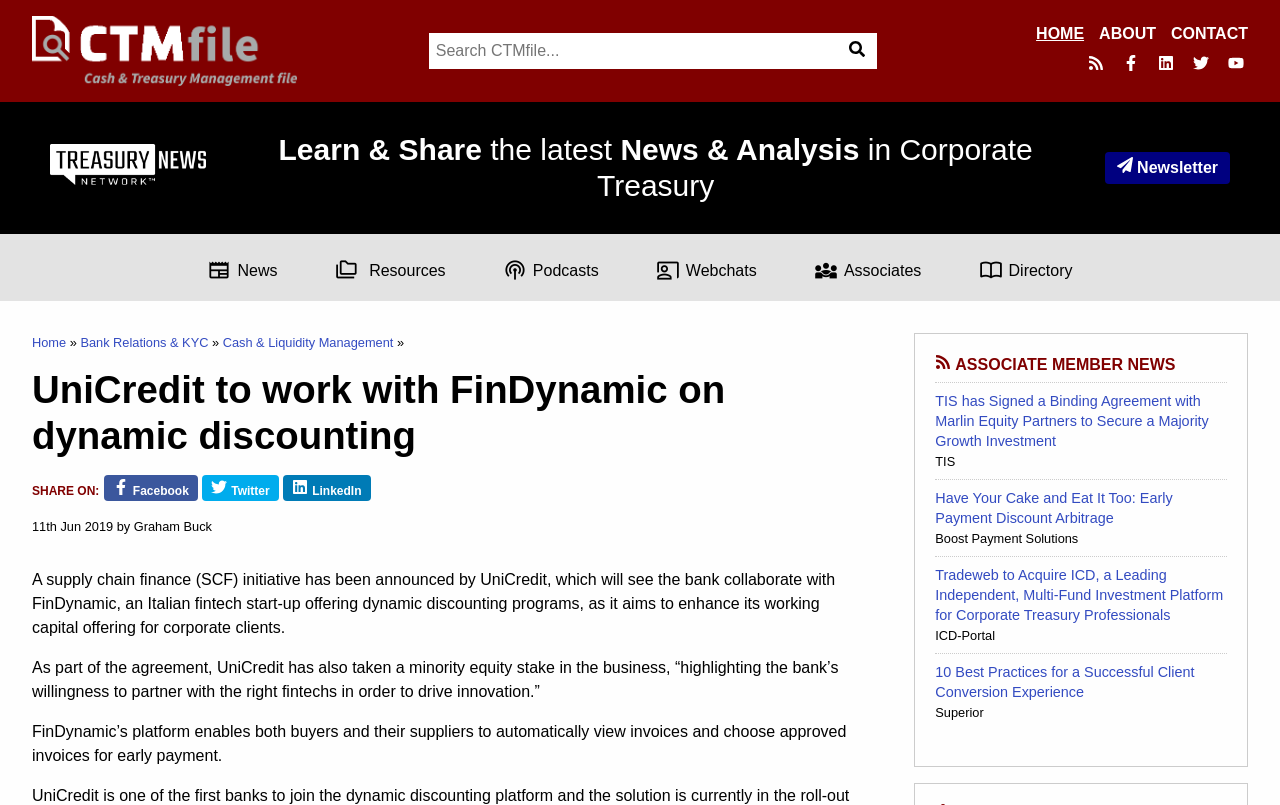Carefully observe the image and respond to the question with a detailed answer:
What is the topic of the article 'Have Your Cake and Eat It Too: Early Payment Discount Arbitrage'?

I found the answer by reading the title of the article 'Have Your Cake and Eat It Too: Early Payment Discount Arbitrage' which suggests that the topic is related to early payment discount.